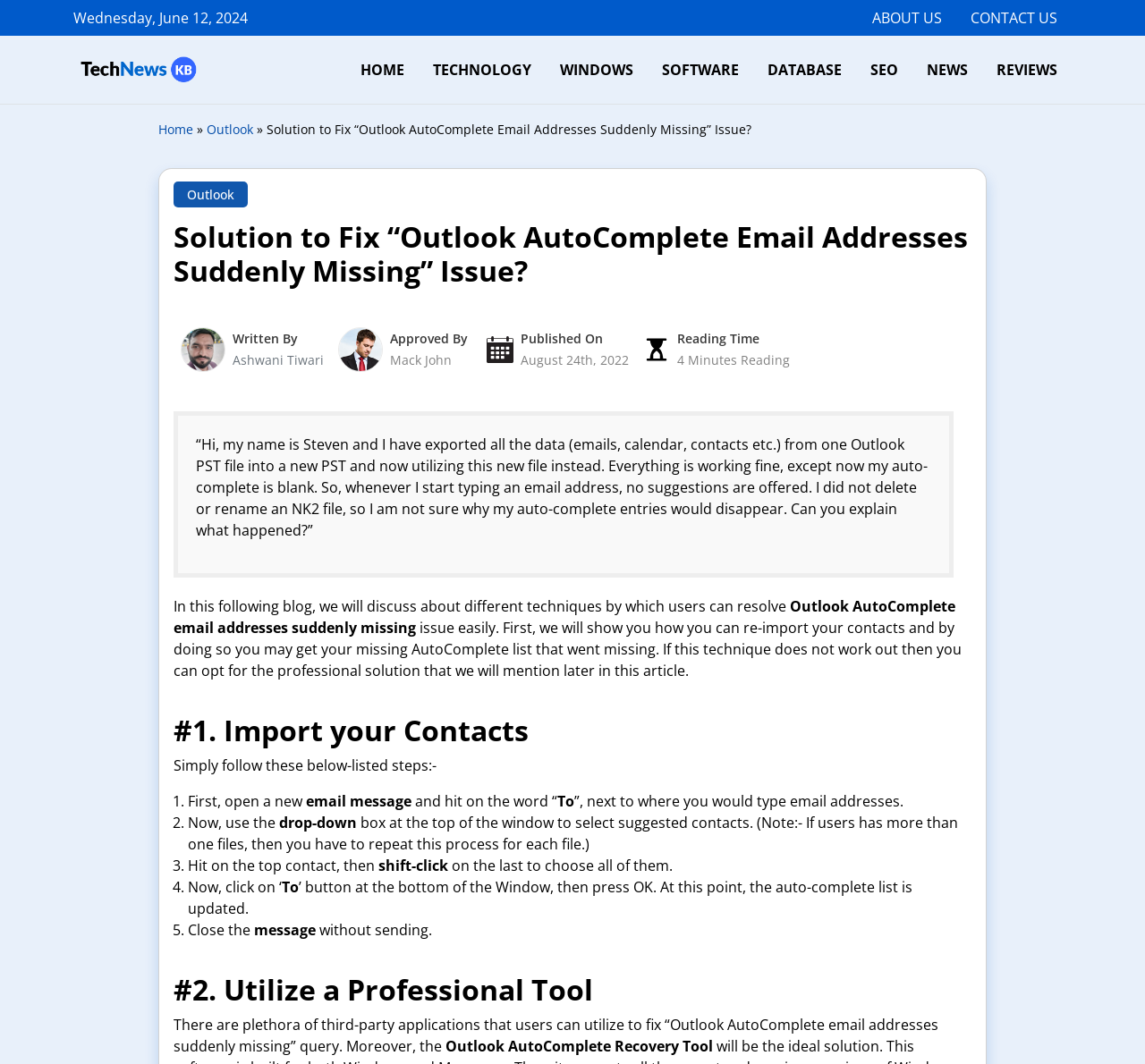Highlight the bounding box coordinates of the region I should click on to meet the following instruction: "Click on the 'Ashwani Tiwari' link".

[0.203, 0.33, 0.283, 0.346]